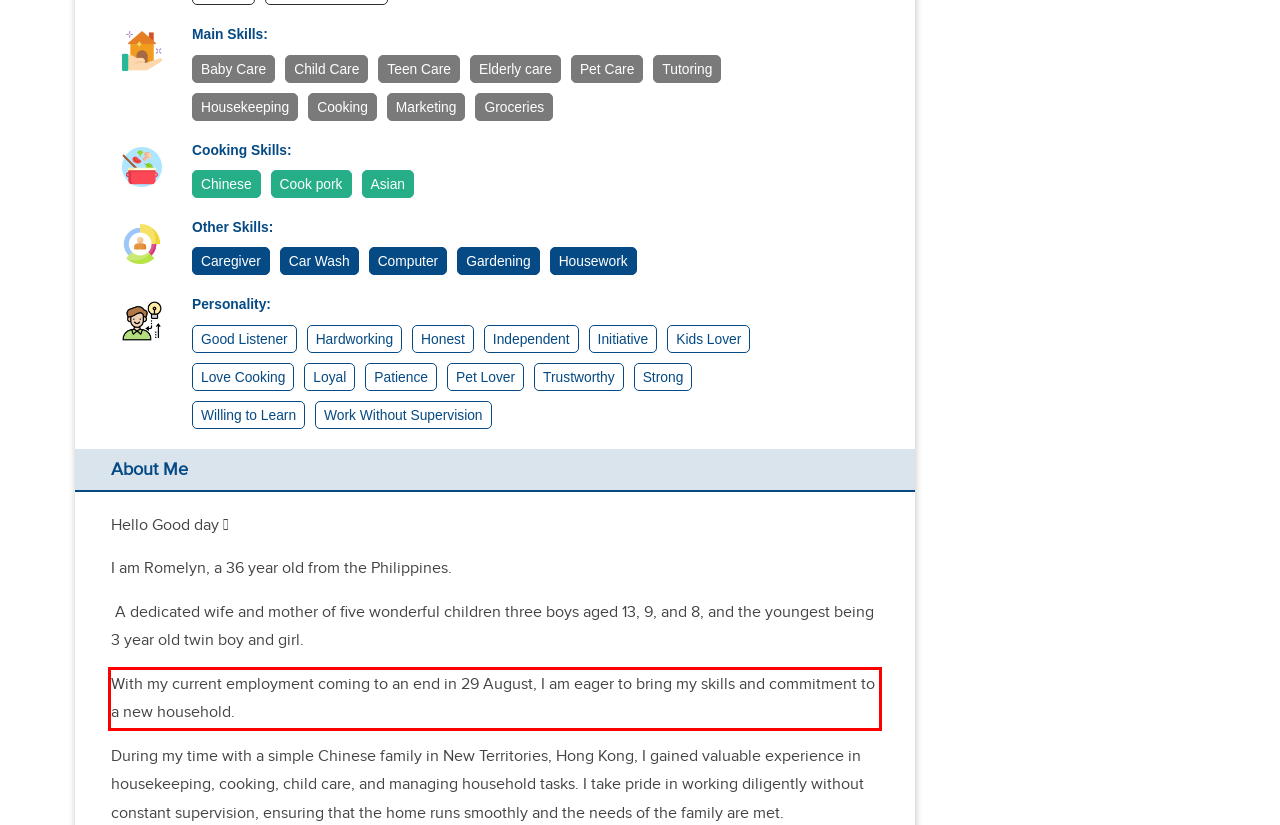Your task is to recognize and extract the text content from the UI element enclosed in the red bounding box on the webpage screenshot.

With my current employment coming to an end in 29 August, I am eager to bring my skills and commitment to a new household.